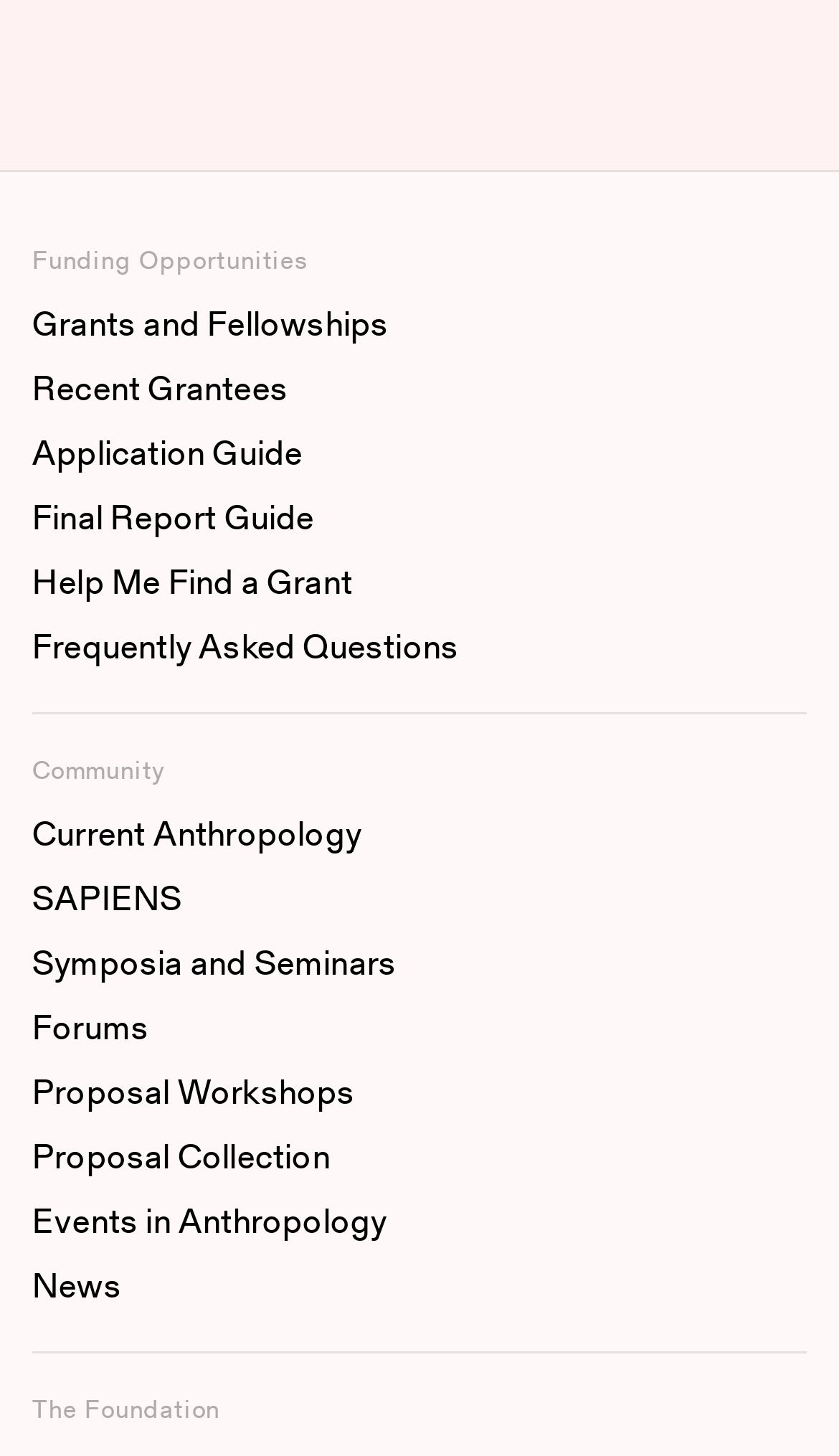Using the provided element description "Current Anthropology", determine the bounding box coordinates of the UI element.

[0.038, 0.551, 0.962, 0.596]